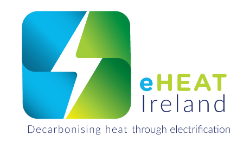What does the logo symbolize?
Look at the screenshot and respond with a single word or phrase.

Energy and sustainability